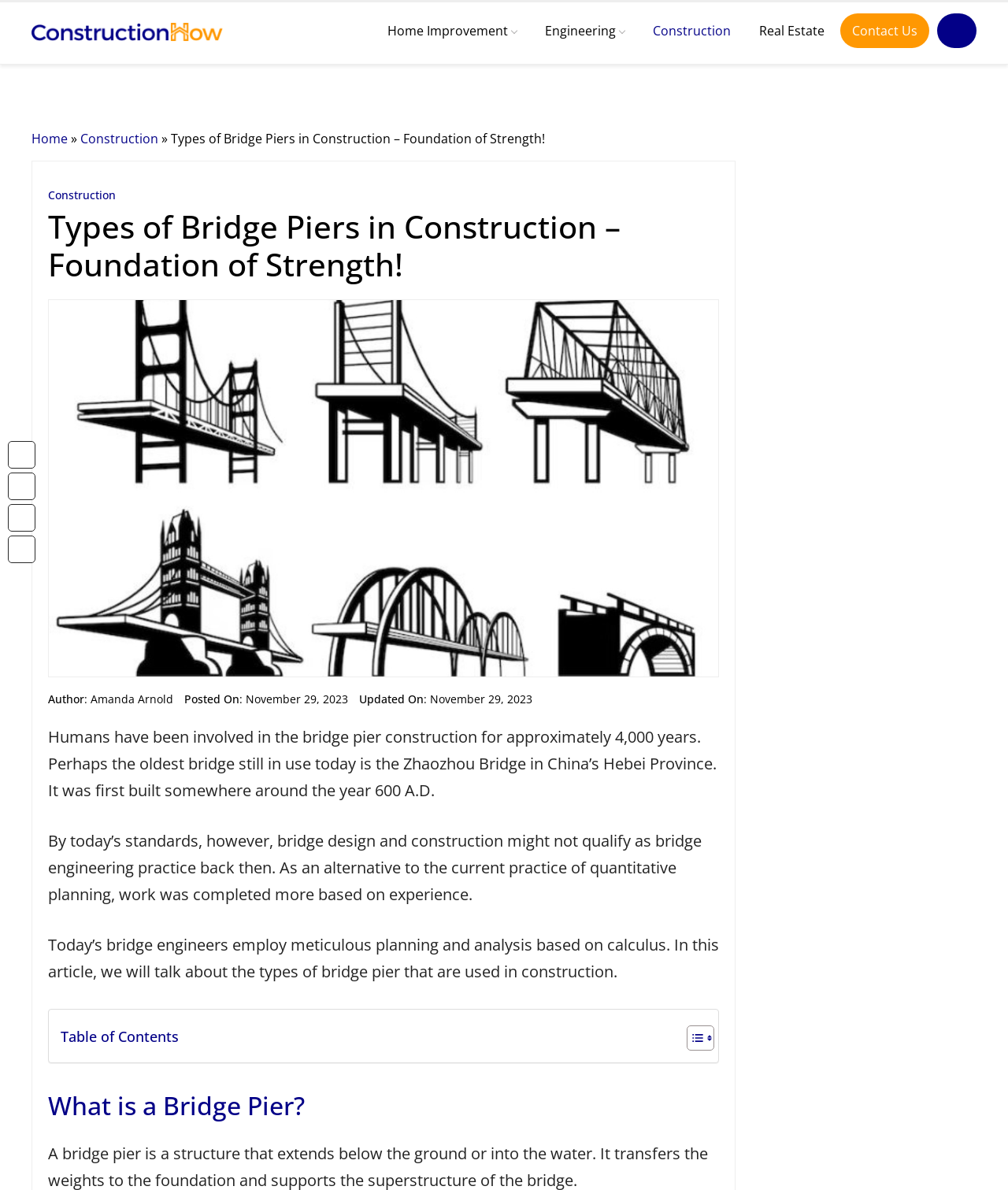Mark the bounding box of the element that matches the following description: "Real Estate".

[0.741, 0.011, 0.83, 0.04]